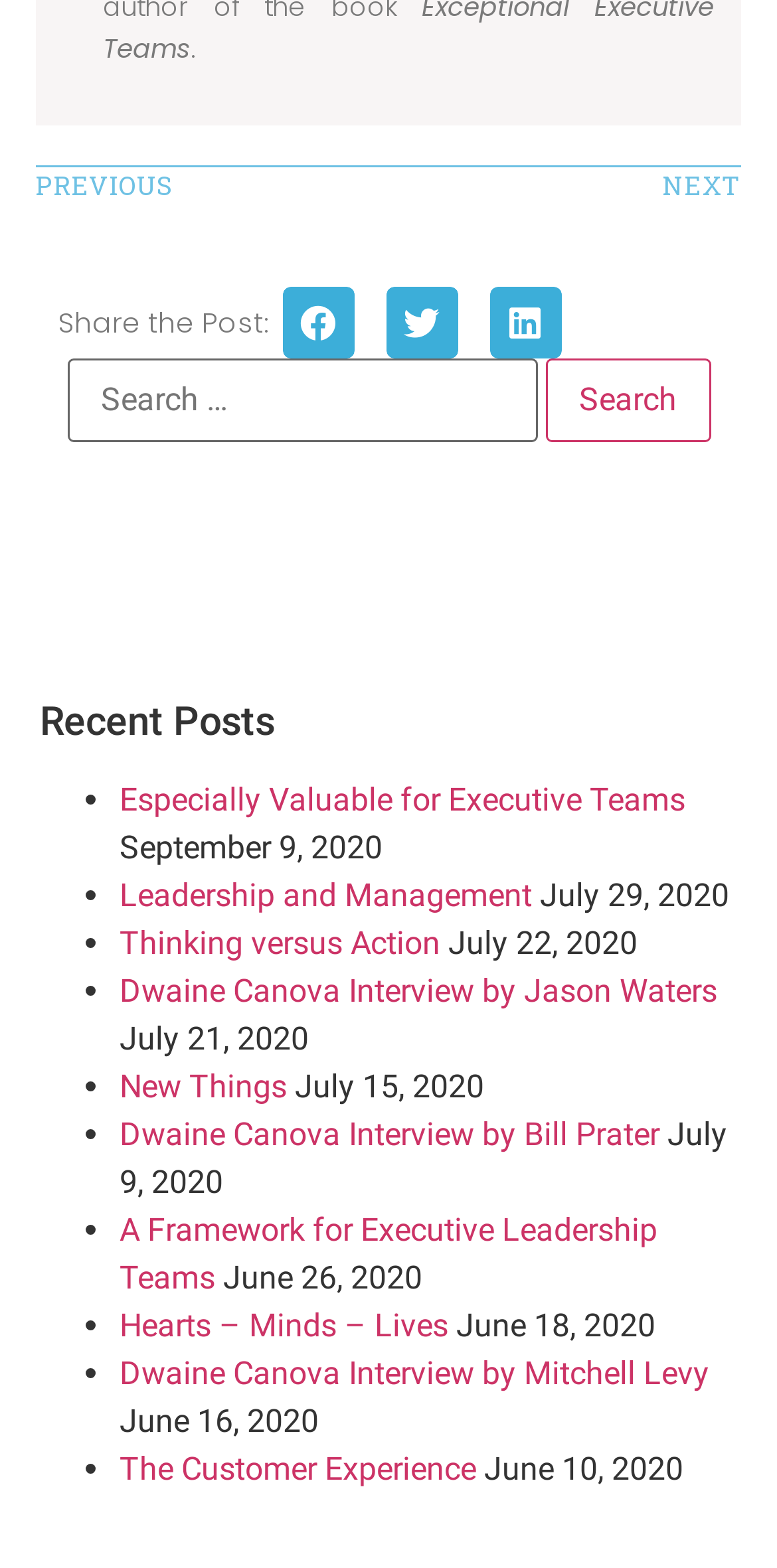Highlight the bounding box coordinates of the element that should be clicked to carry out the following instruction: "Share the post on Facebook". The coordinates must be given as four float numbers ranging from 0 to 1, i.e., [left, top, right, bottom].

[0.364, 0.182, 0.456, 0.228]